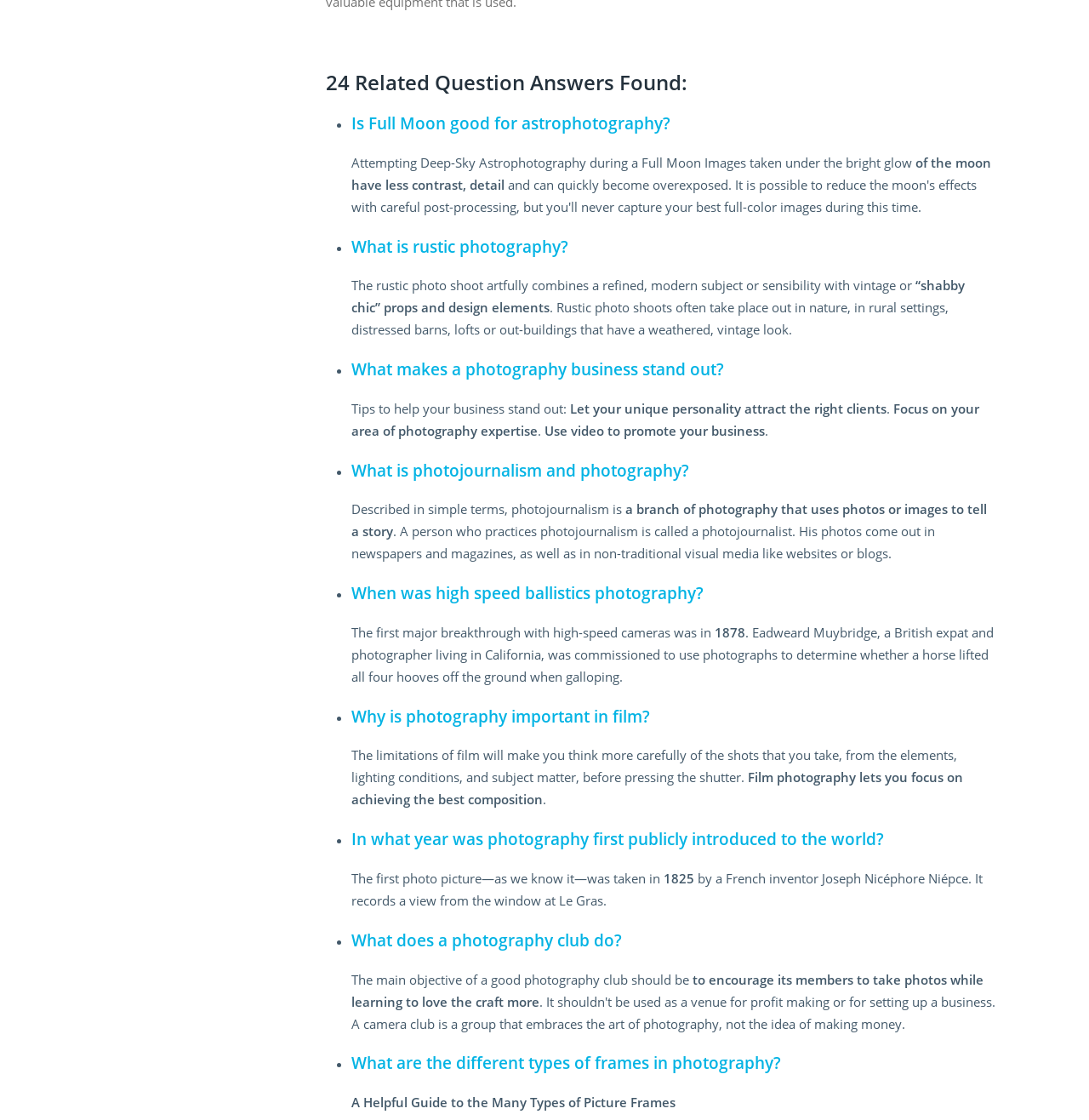When was high-speed ballistics photography first developed?
Answer the question with as much detail as you can, using the image as a reference.

The webpage states that the first major breakthrough with high-speed cameras was in 1878, when Eadweard Muybridge, a British expat and photographer, was commissioned to use photographs to determine whether a horse lifted all four hooves off the ground when galloping.